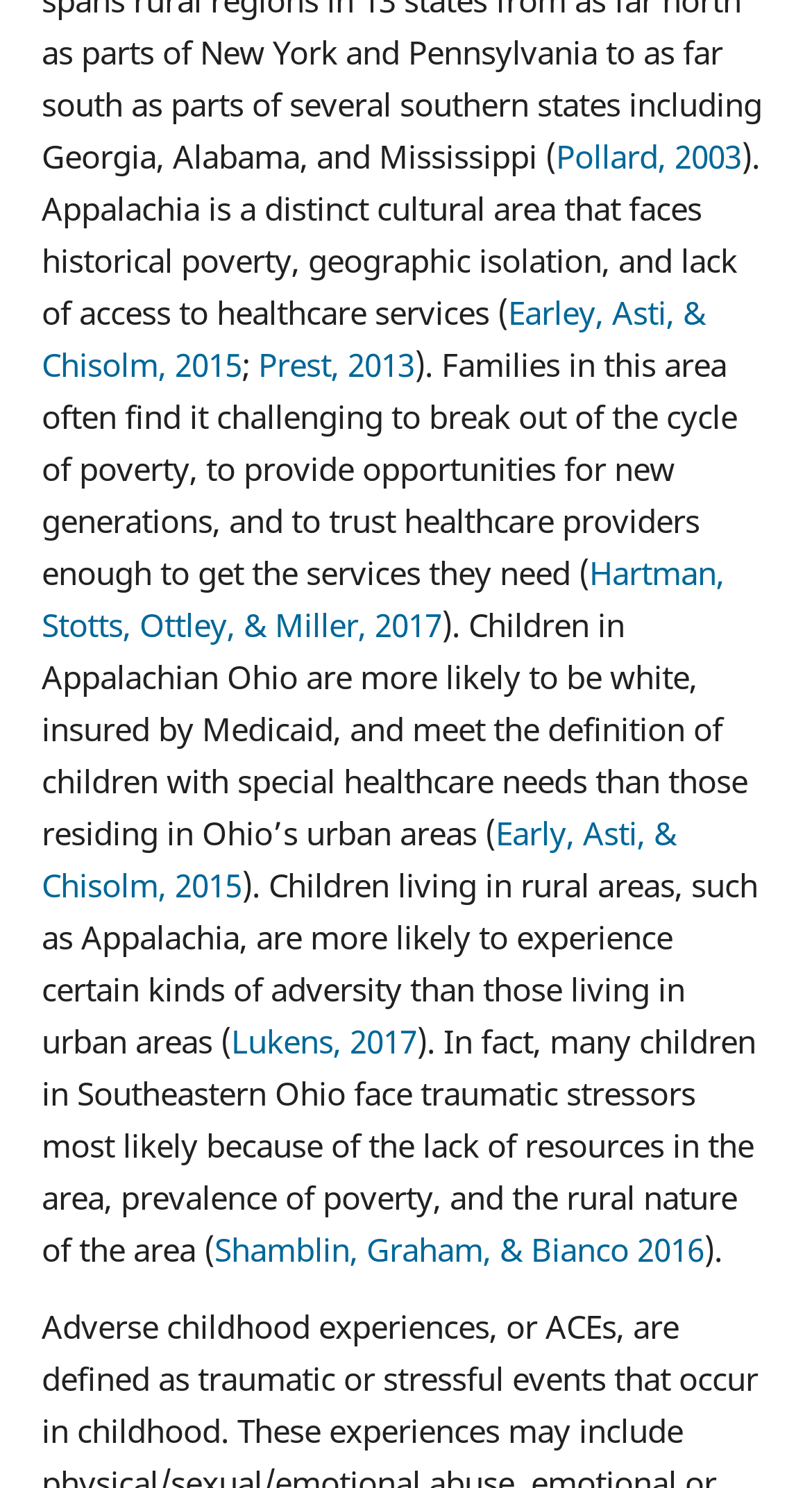Provide your answer in a single word or phrase: 
What is common among children in Appalachian Ohio?

white, insured by Medicaid